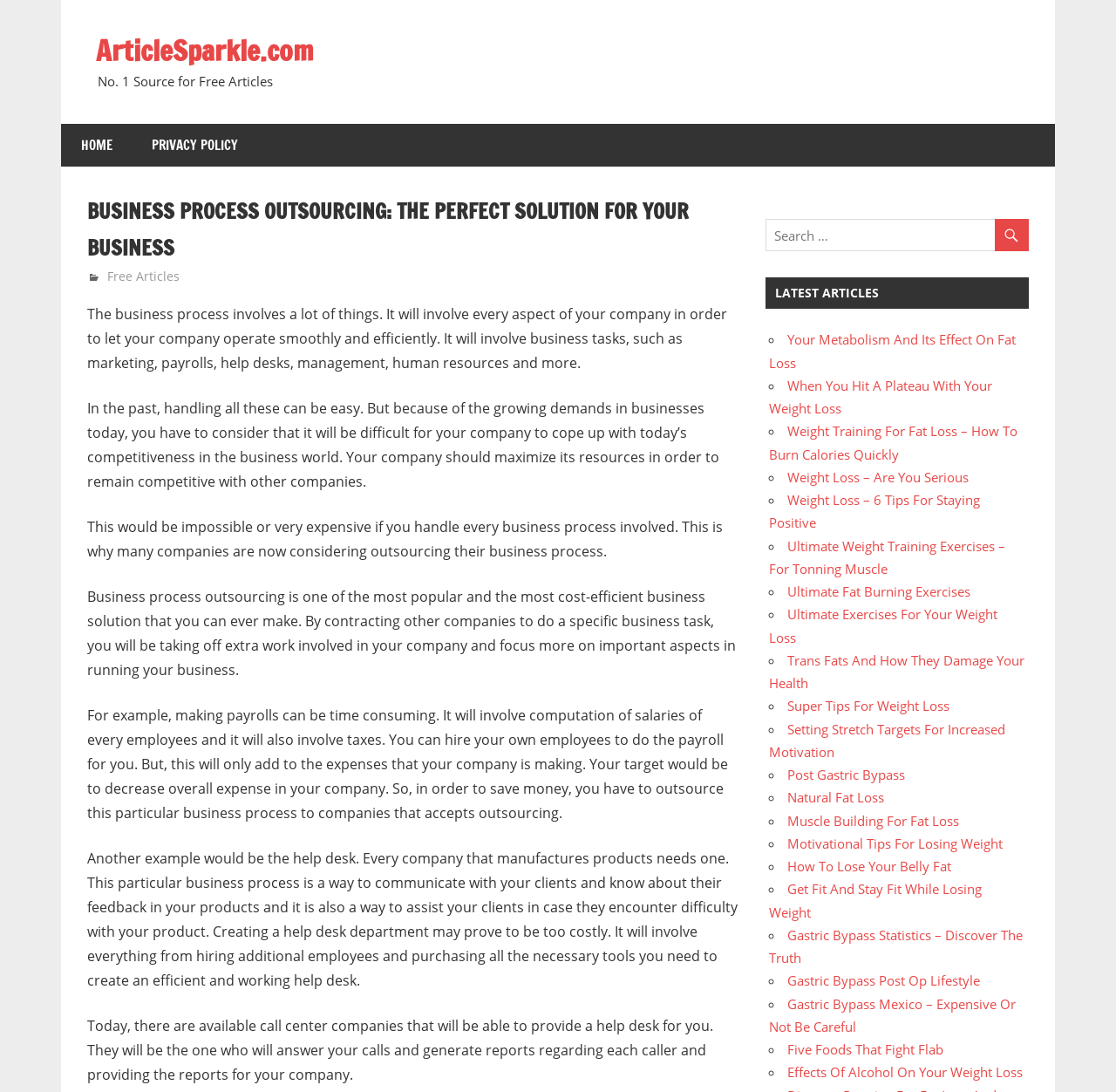Identify the bounding box coordinates of the area that should be clicked in order to complete the given instruction: "Share on Twitter". The bounding box coordinates should be four float numbers between 0 and 1, i.e., [left, top, right, bottom].

None